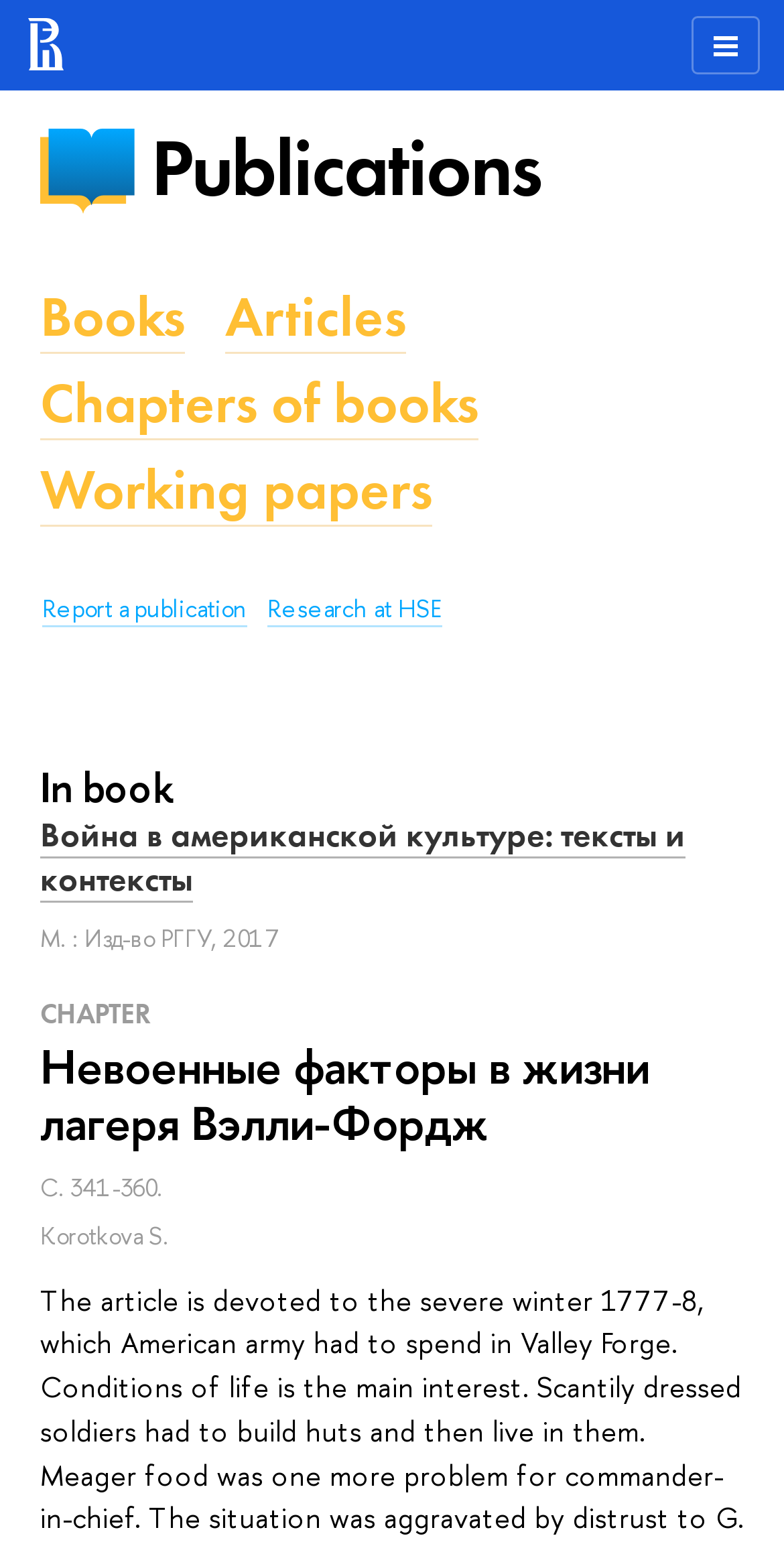Please reply to the following question with a single word or a short phrase:
What is the publication year of the book?

2017